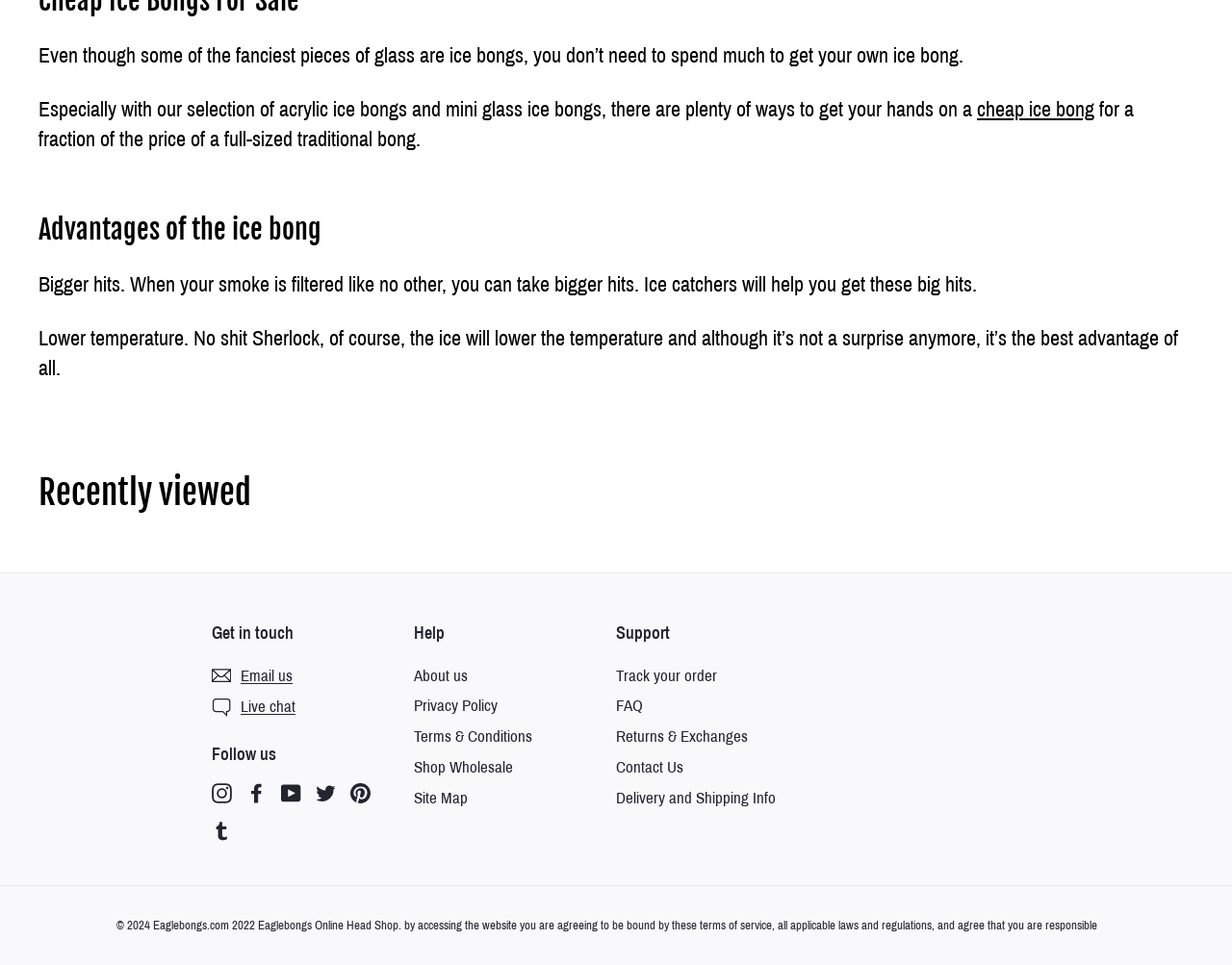Identify the bounding box coordinates for the UI element mentioned here: "Site Map". Provide the coordinates as four float values between 0 and 1, i.e., [left, top, right, bottom].

[0.336, 0.811, 0.38, 0.843]